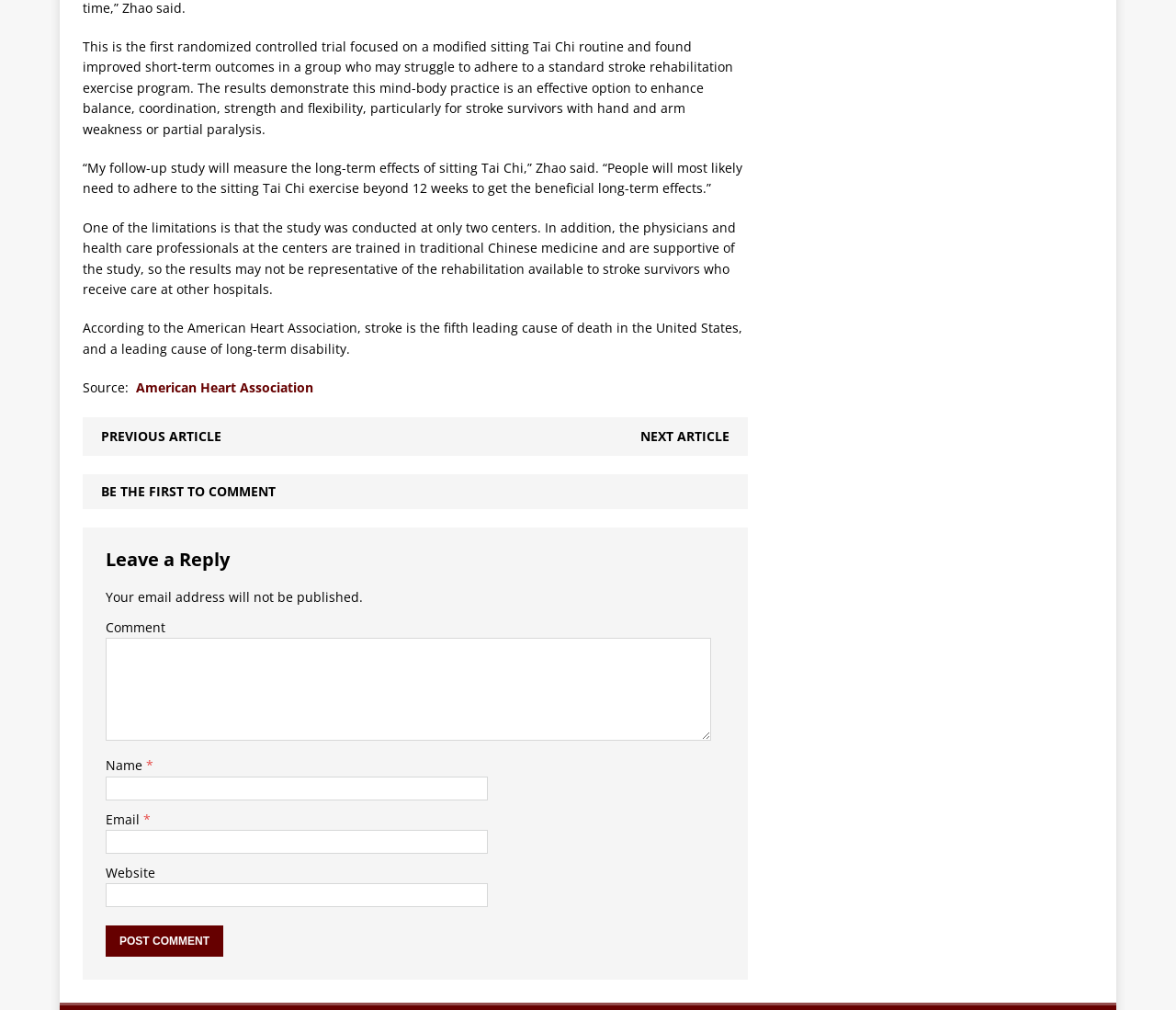Identify the bounding box coordinates of the clickable region necessary to fulfill the following instruction: "Click the 'PREVIOUS ARTICLE' link". The bounding box coordinates should be four float numbers between 0 and 1, i.e., [left, top, right, bottom].

[0.086, 0.423, 0.188, 0.44]